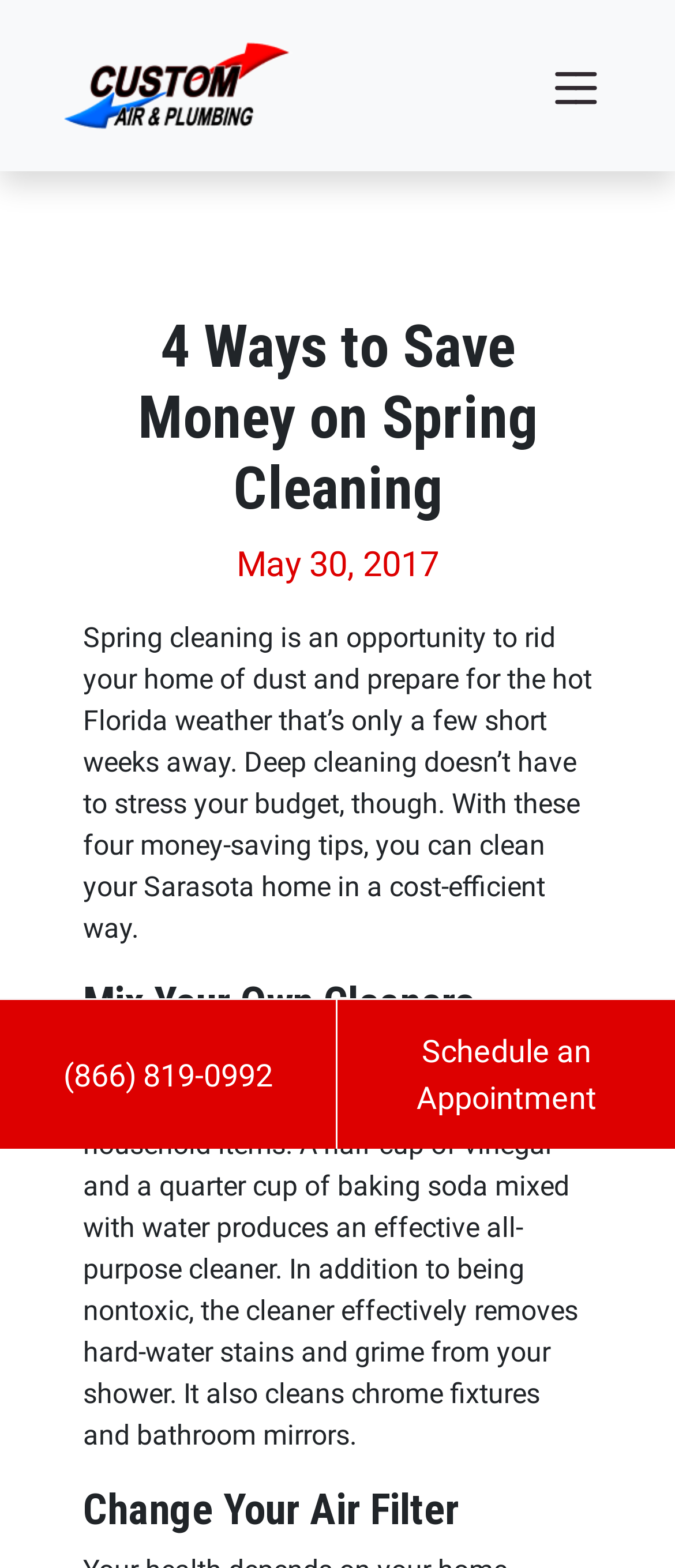Please locate the UI element described by "Schedule an Appointment" and provide its bounding box coordinates.

[0.521, 0.655, 0.979, 0.715]